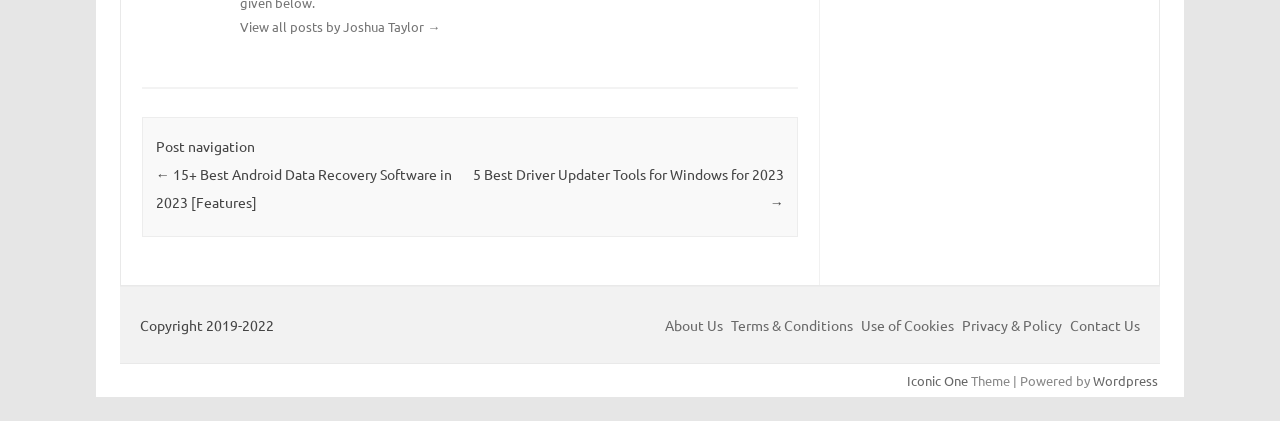What is the name of the author?
Based on the image, answer the question with as much detail as possible.

The answer can be found by looking at the link element with the text 'View all posts by Joshua Taylor →', which suggests that Joshua Taylor is the author of the posts on this webpage.